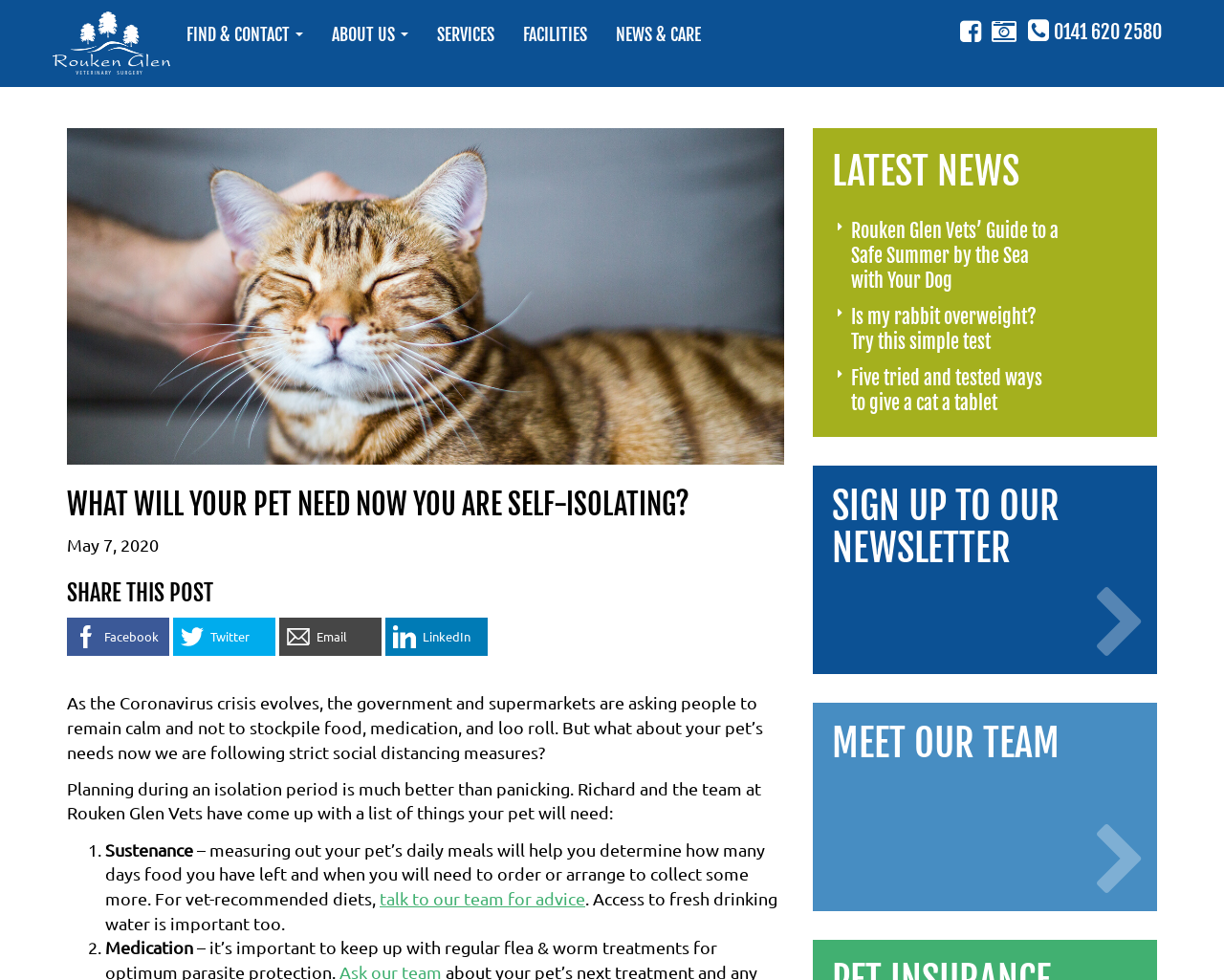Identify the bounding box coordinates for the UI element described as follows: LinkedIn. Use the format (top-left x, top-left y, bottom-right x, bottom-right y) and ensure all values are floating point numbers between 0 and 1.

[0.315, 0.63, 0.384, 0.669]